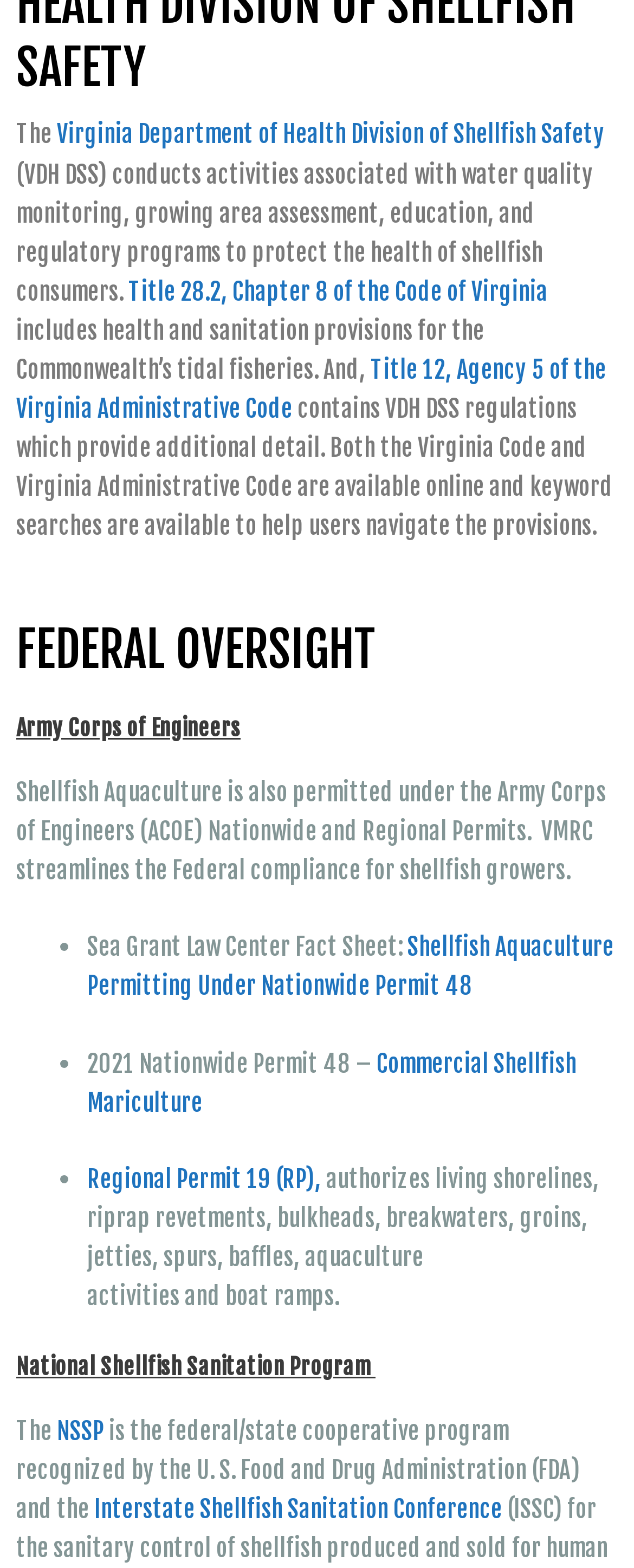Please analyze the image and give a detailed answer to the question:
What is the role of VMRC?

The role of VMRC can be found in the paragraph that mentions shellfish aquaculture, which states that 'VMRC streamlines the Federal compliance for shellfish growers'.